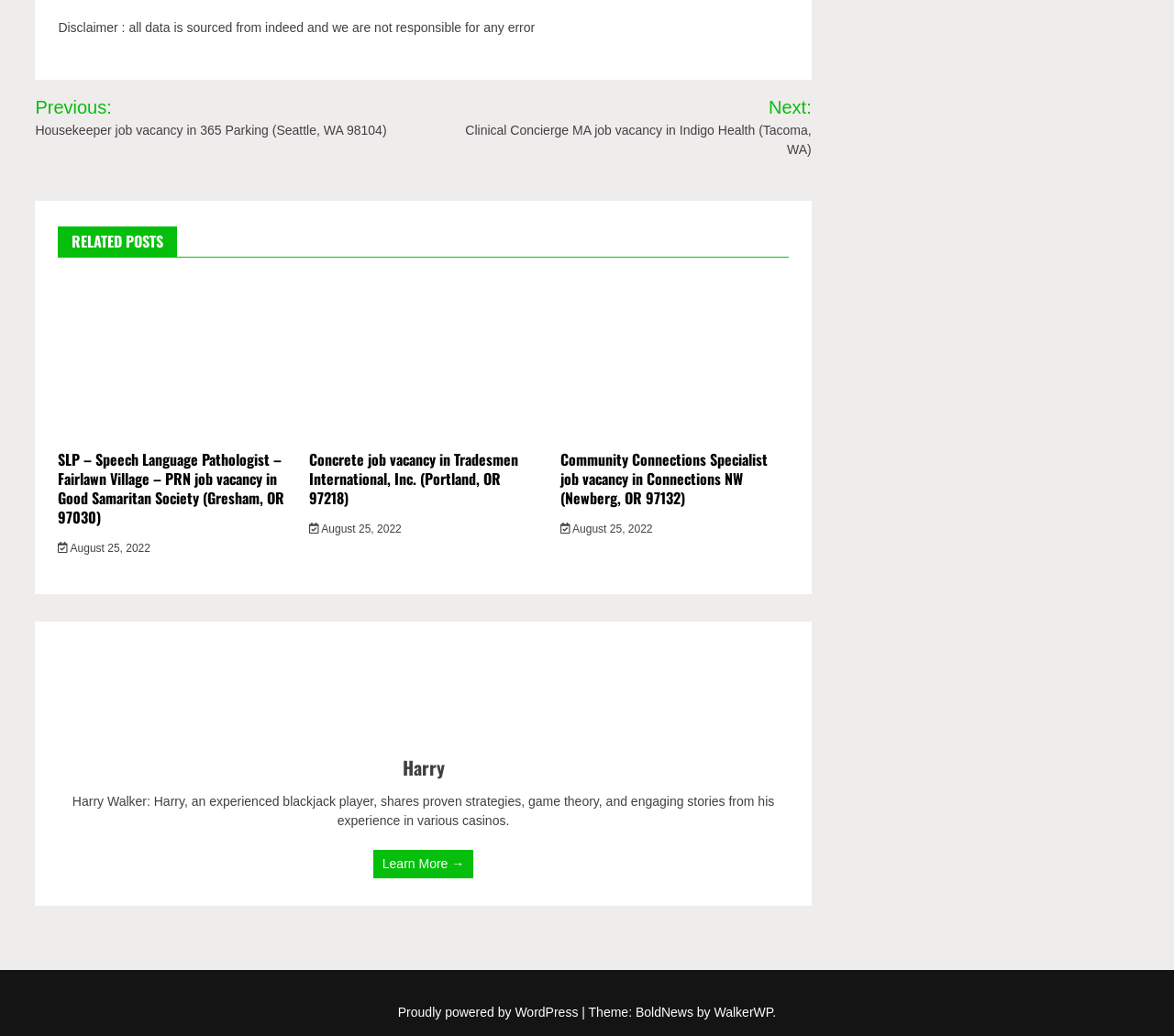Please look at the image and answer the question with a detailed explanation: Who is the author of the webpage?

I found a section with the heading 'Harry' and a description of Harry Walker, an experienced blackjack player, which suggests that he is the author of the webpage.